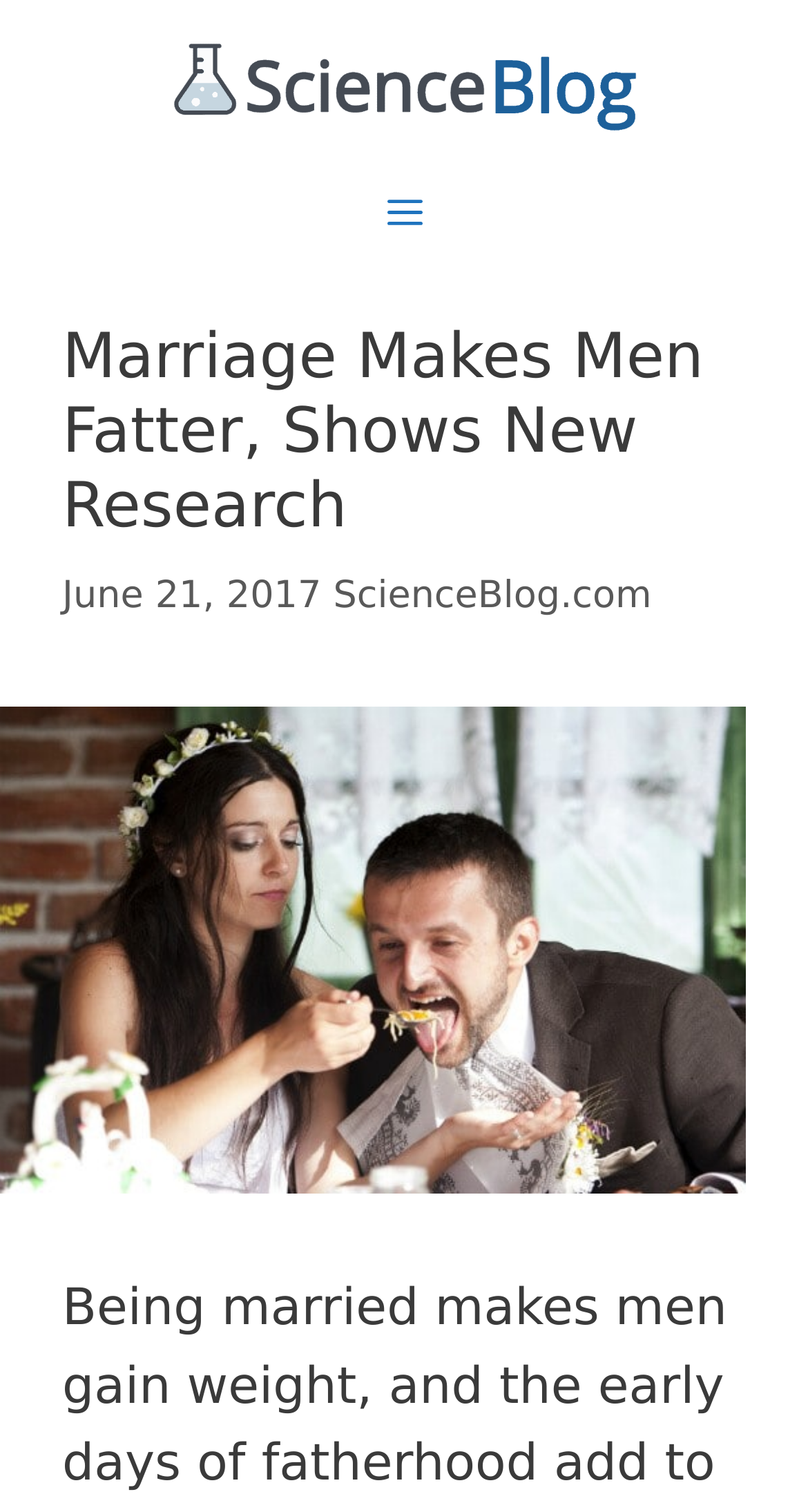How many images are on the webpage?
Give a comprehensive and detailed explanation for the question.

I counted the number of image elements on the webpage, including the image within the banner, the image within the header section, and the image within the dialog box, to arrive at a total of 3 images.